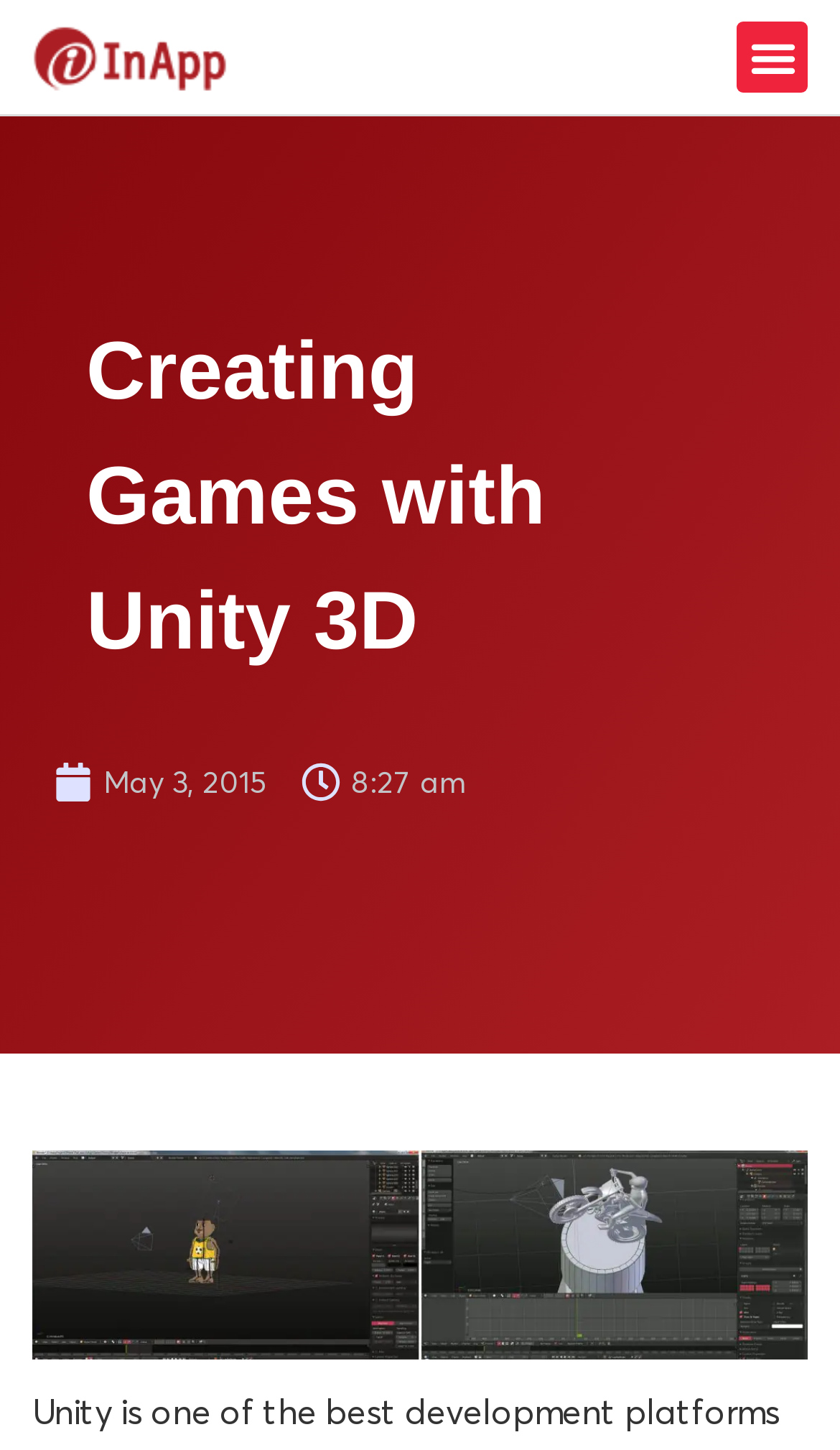Generate the text content of the main heading of the webpage.

Creating Games with Unity 3D